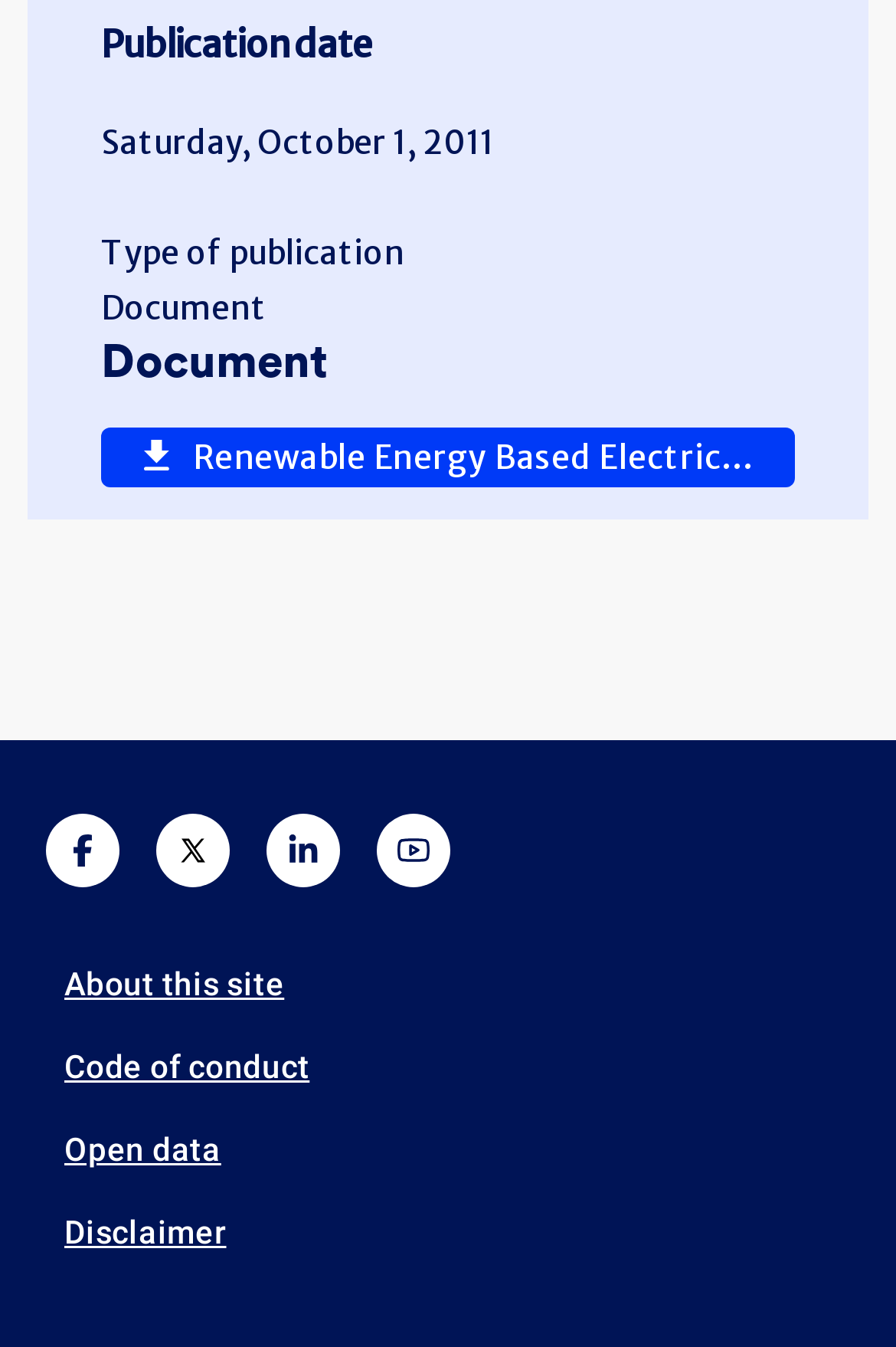What is the type of publication?
Give a thorough and detailed response to the question.

I found the type of publication by looking at the 'Type of publication' label, which is followed by the text 'Document'.